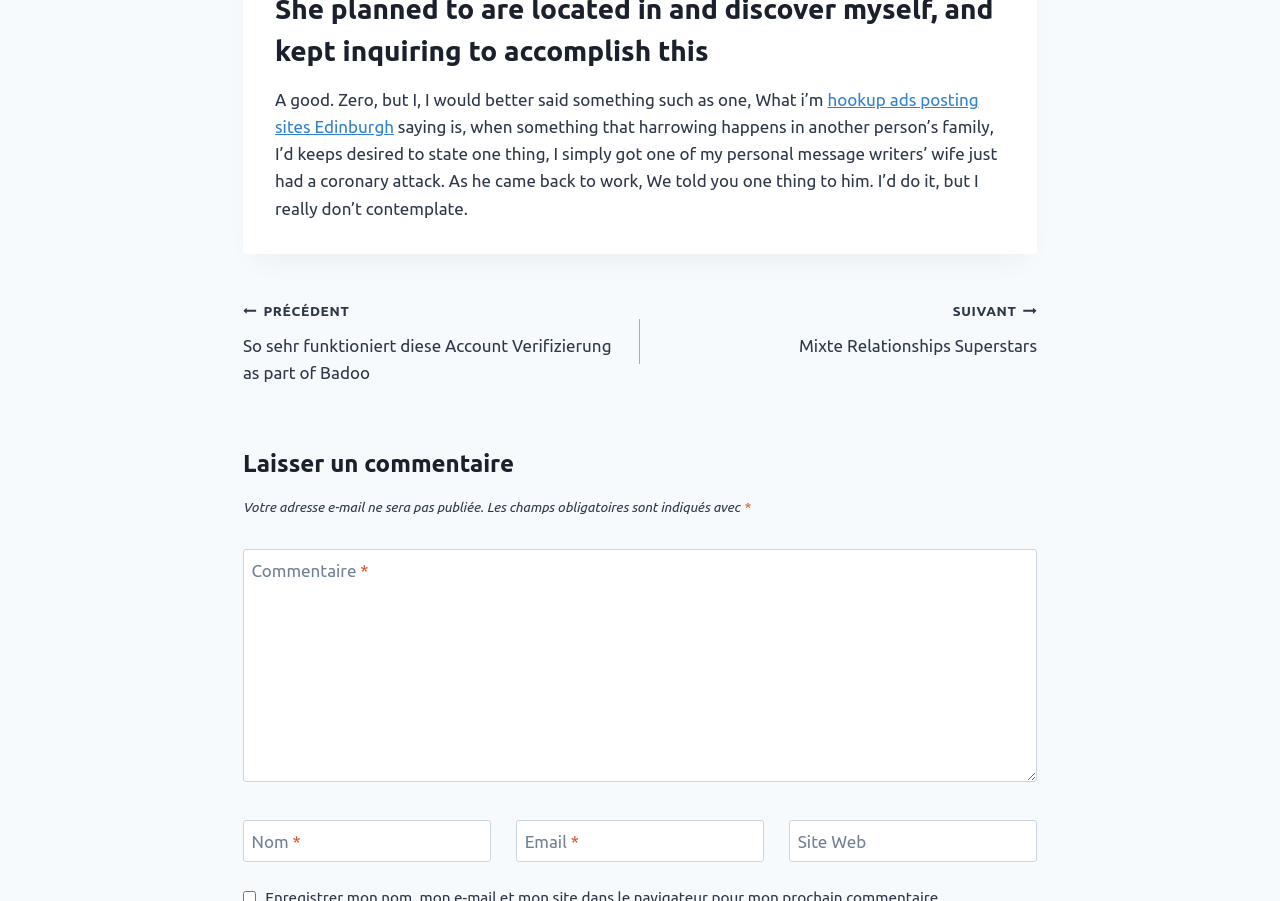What is the context of the article?
Answer the question with a single word or phrase derived from the image.

Personal experience